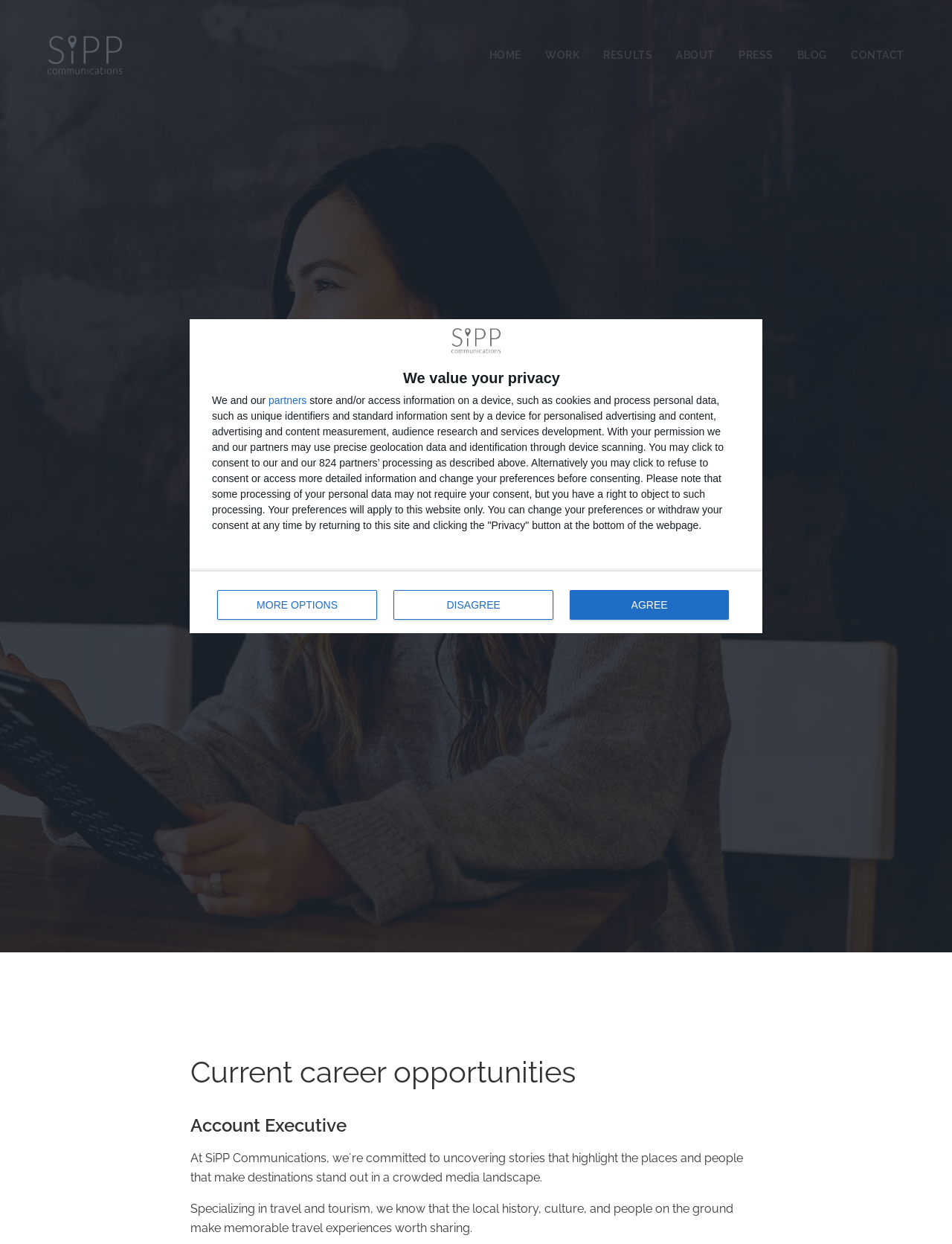What is the current career opportunity listed on the webpage?
Craft a detailed and extensive response to the question.

I found this information by looking at the heading 'Account Executive' which is listed under the 'Current career opportunities' section, suggesting that Account Executive is the current career opportunity listed on the webpage.